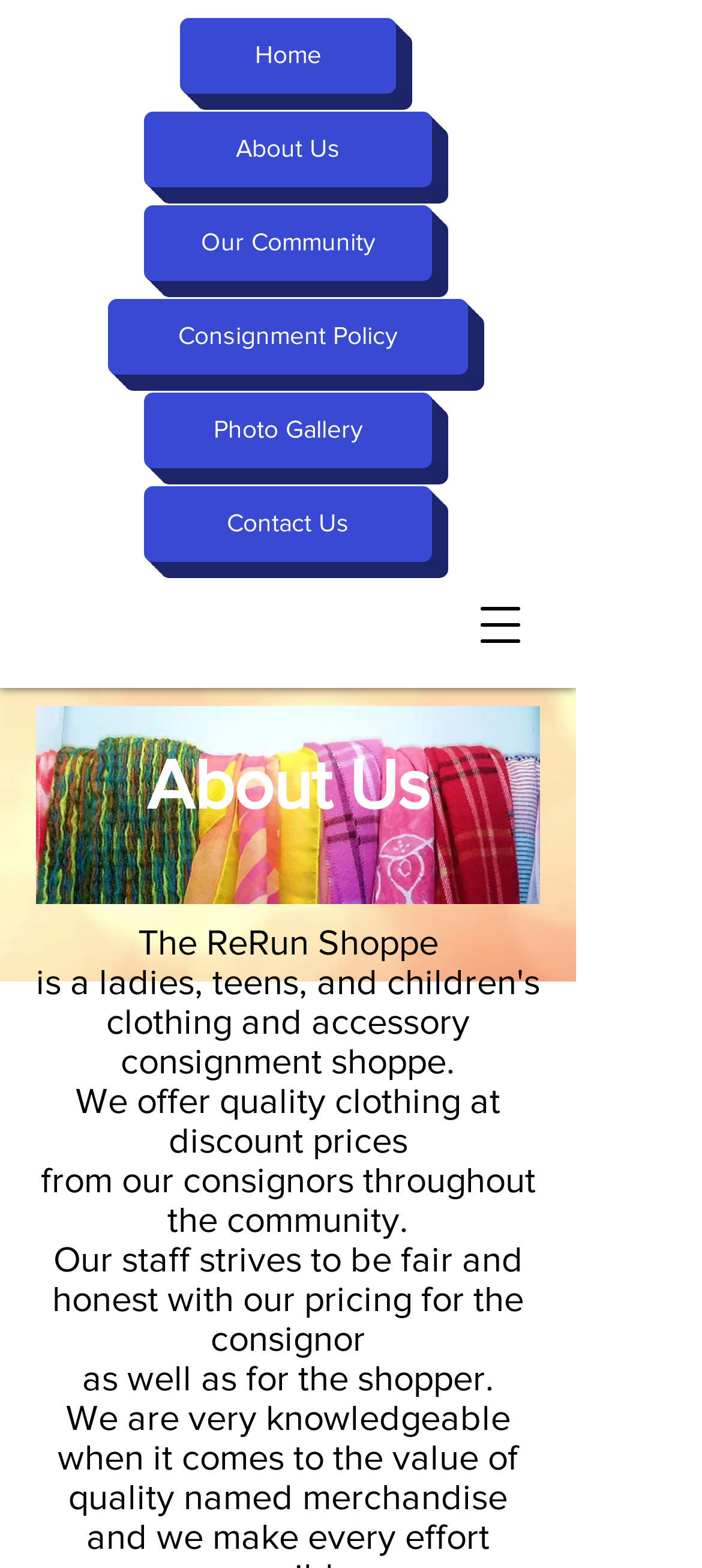What is the name of the shop?
Please interpret the details in the image and answer the question thoroughly.

I found the answer by looking at the StaticText element with the text 'The ReRun Shoppe' at coordinates [0.196, 0.588, 0.624, 0.613]. This text is likely to be the name of the shop.